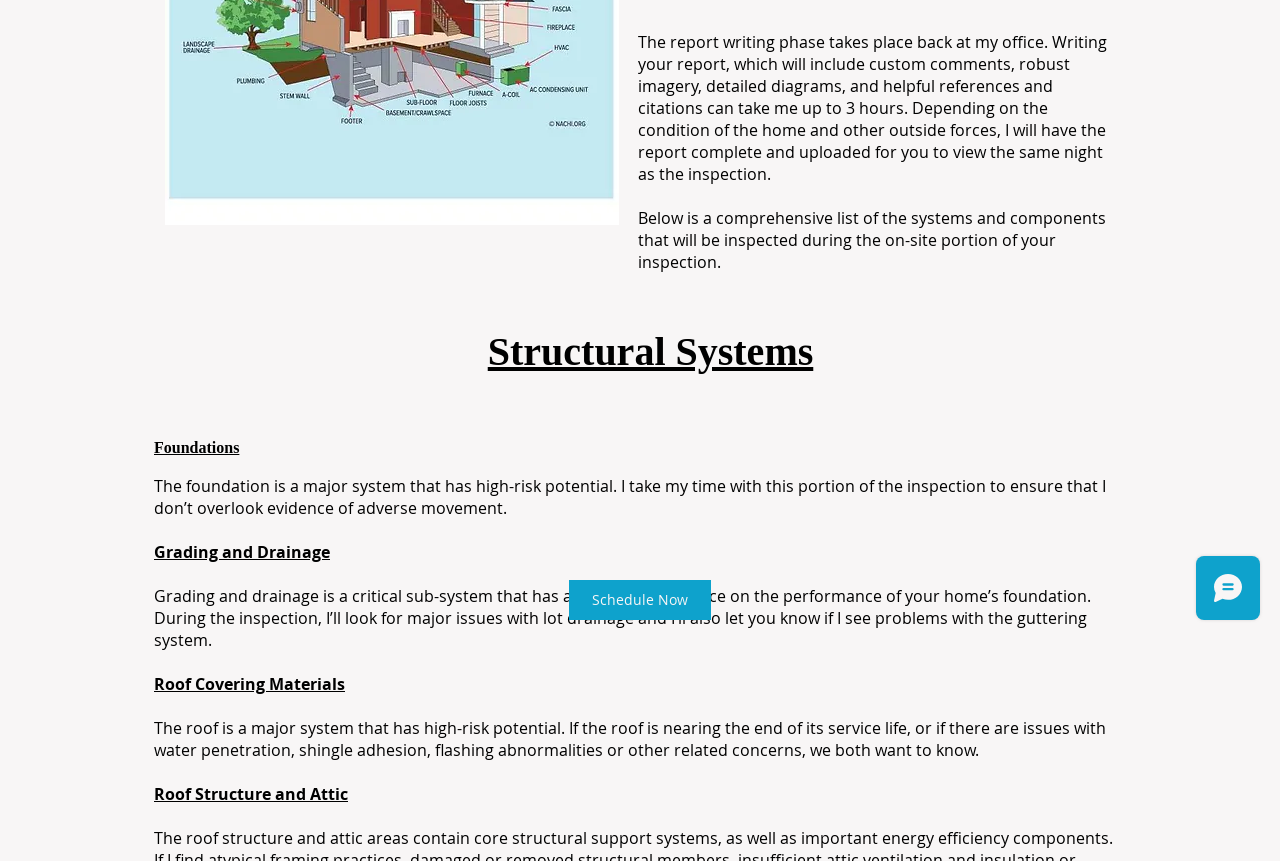Locate the bounding box of the UI element described in the following text: "Grading and drainage".

[0.12, 0.679, 0.249, 0.705]